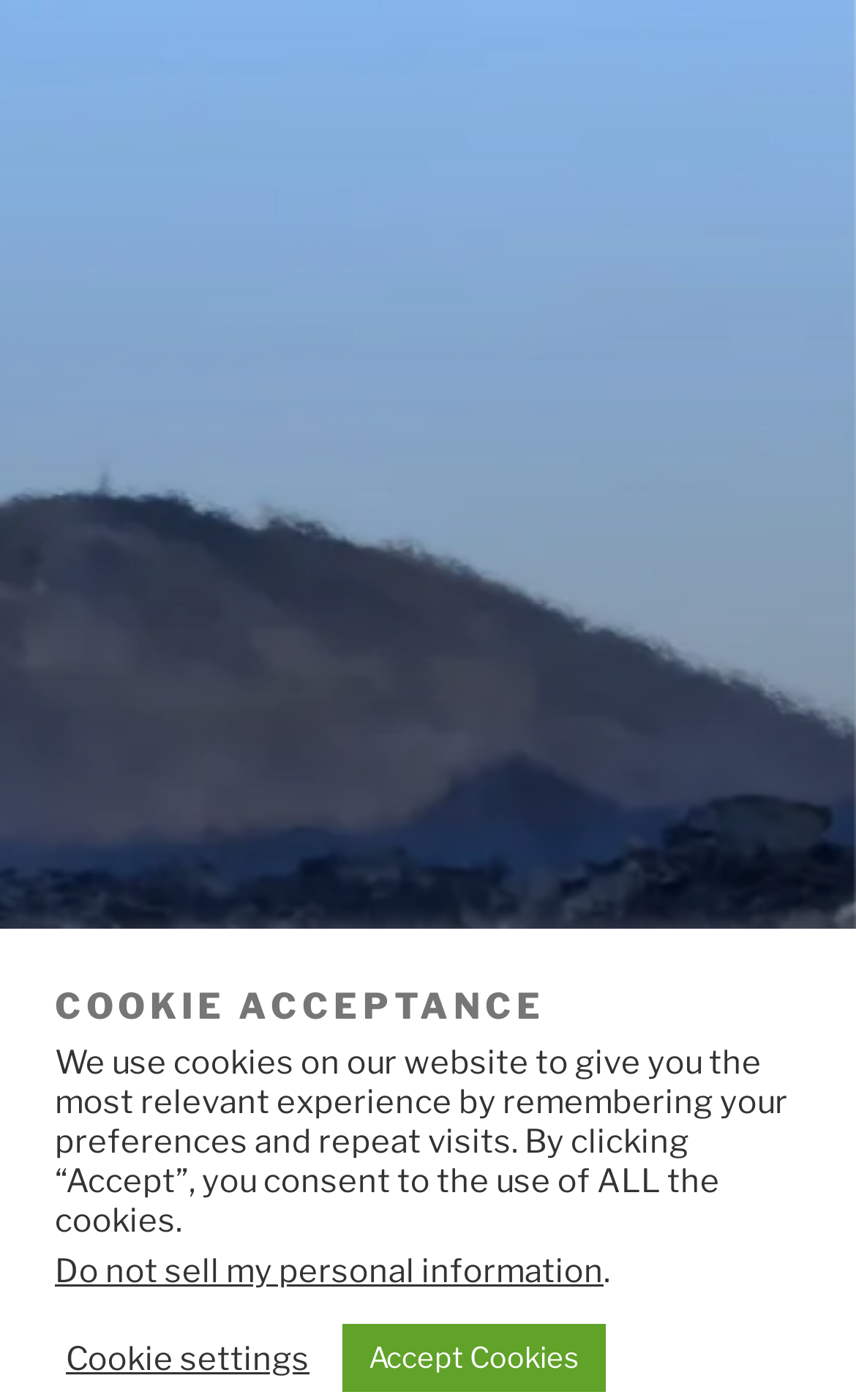Locate the bounding box of the UI element described in the following text: "Menu".

[0.388, 0.784, 0.612, 0.861]